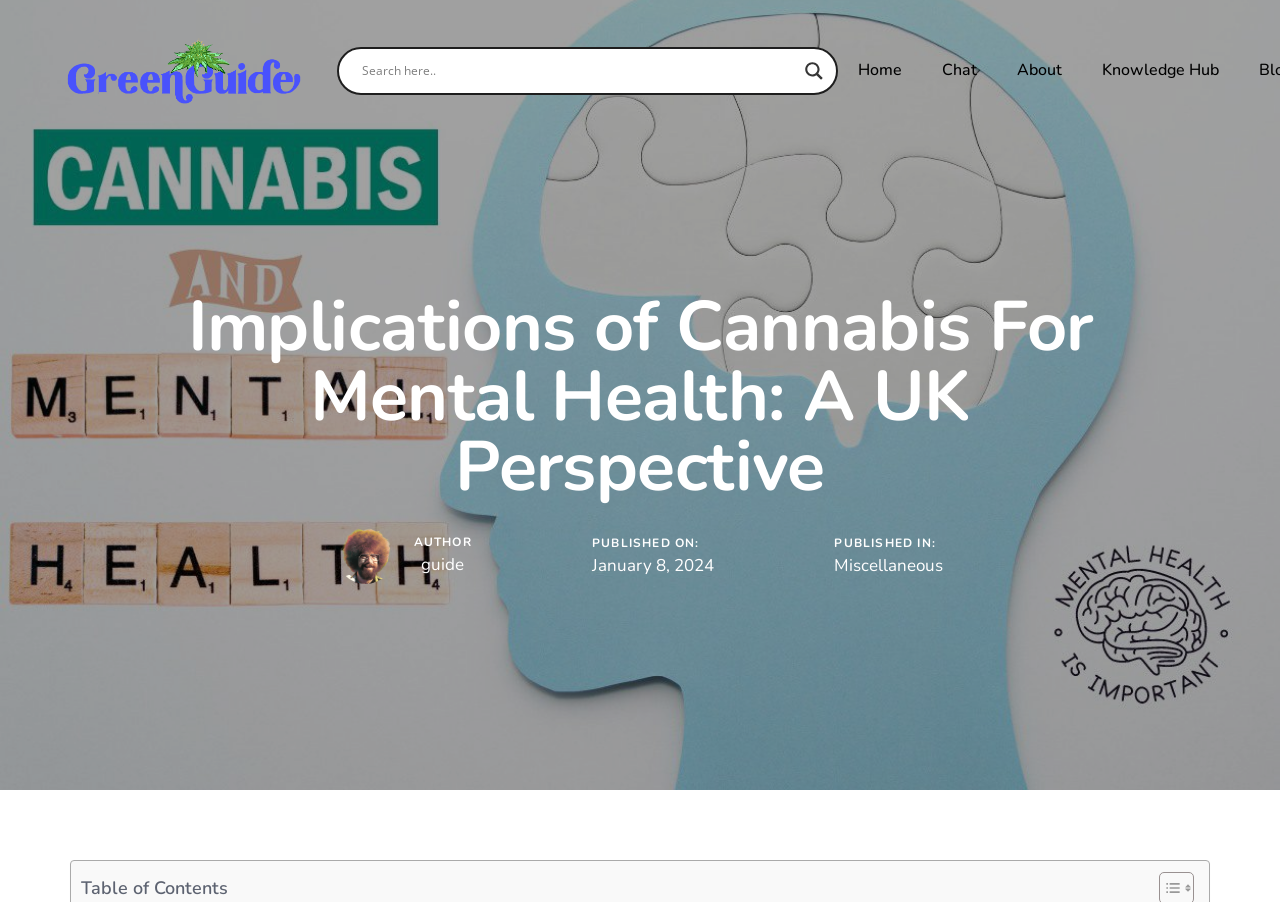What is the purpose of the search form?
Based on the image, give a concise answer in the form of a single word or short phrase.

To search the website